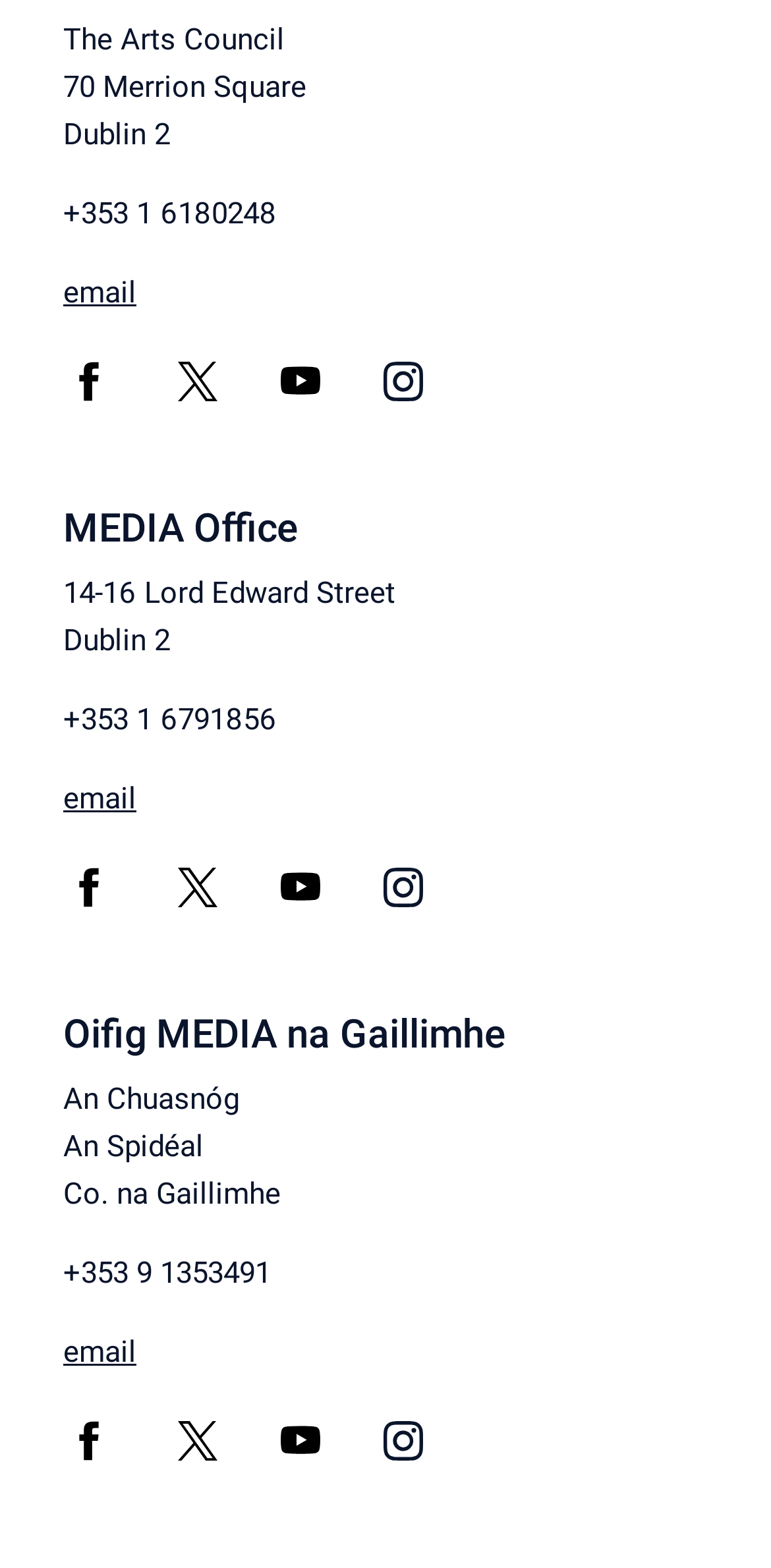Highlight the bounding box coordinates of the element that should be clicked to carry out the following instruction: "Call the Arts Council". The coordinates must be given as four float numbers ranging from 0 to 1, i.e., [left, top, right, bottom].

[0.082, 0.125, 0.359, 0.147]